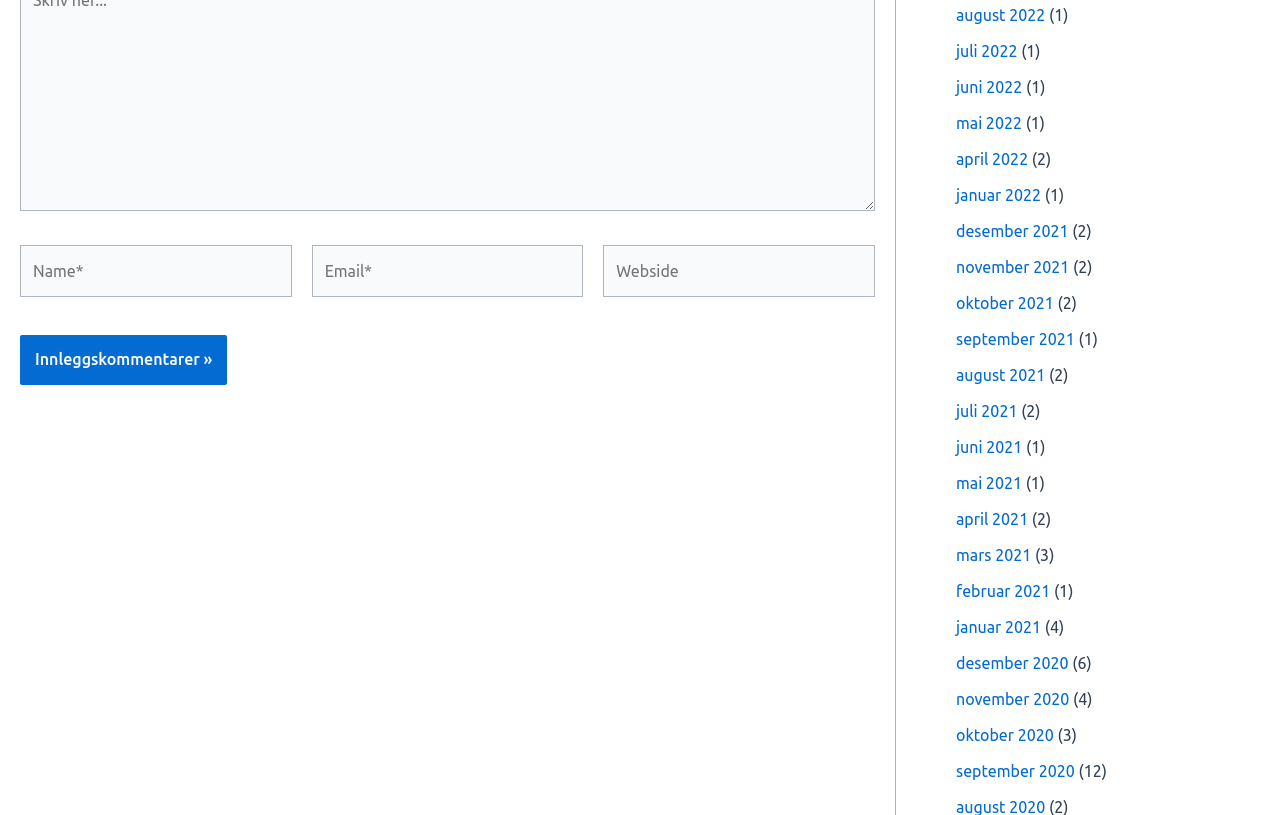What is the purpose of the 'Name*' textbox?
Give a single word or phrase as your answer by examining the image.

Input name